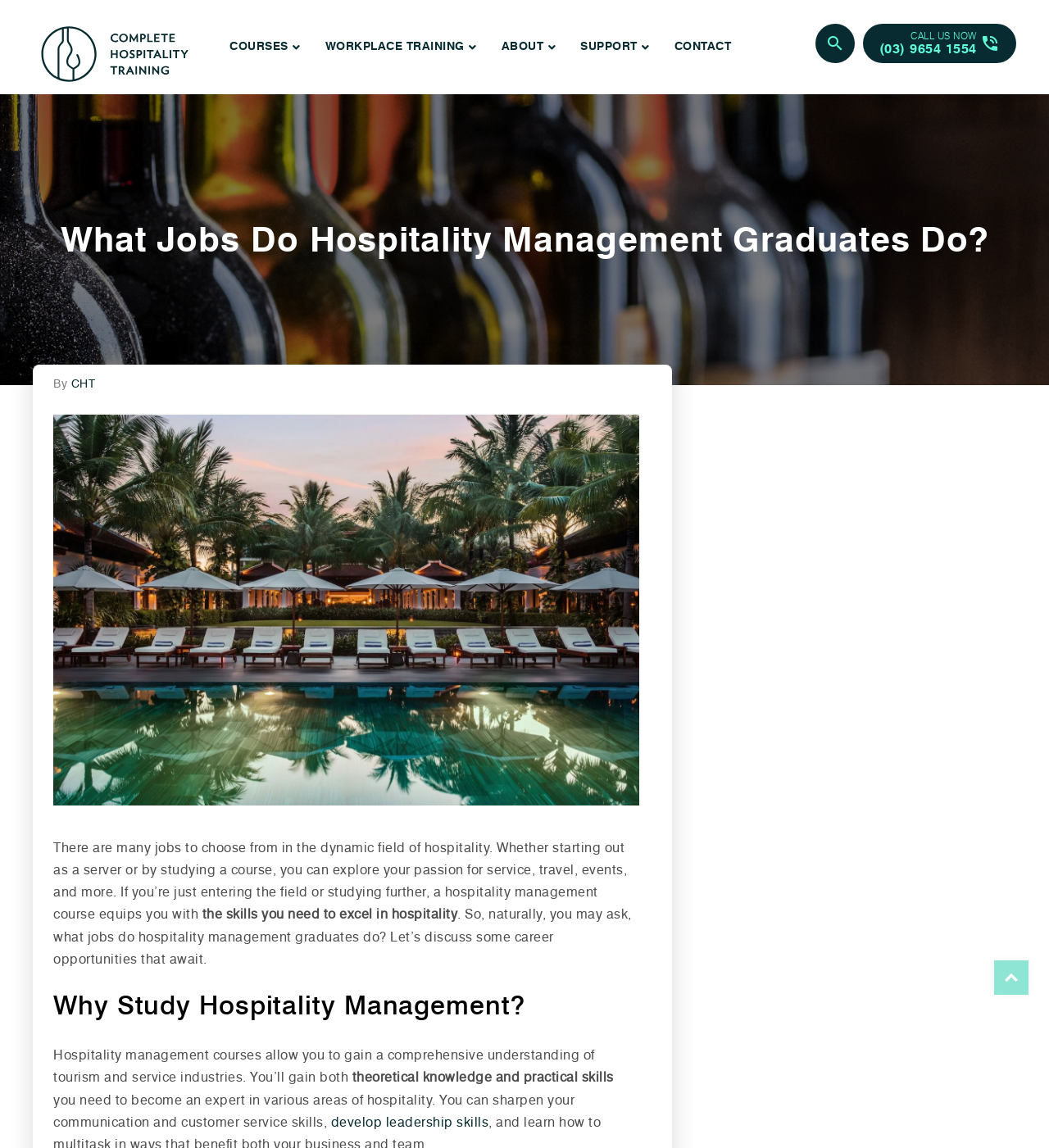Determine the bounding box for the described HTML element: "Support". Ensure the coordinates are four float numbers between 0 and 1 in the format [left, top, right, bottom].

[0.538, 0.024, 0.627, 0.058]